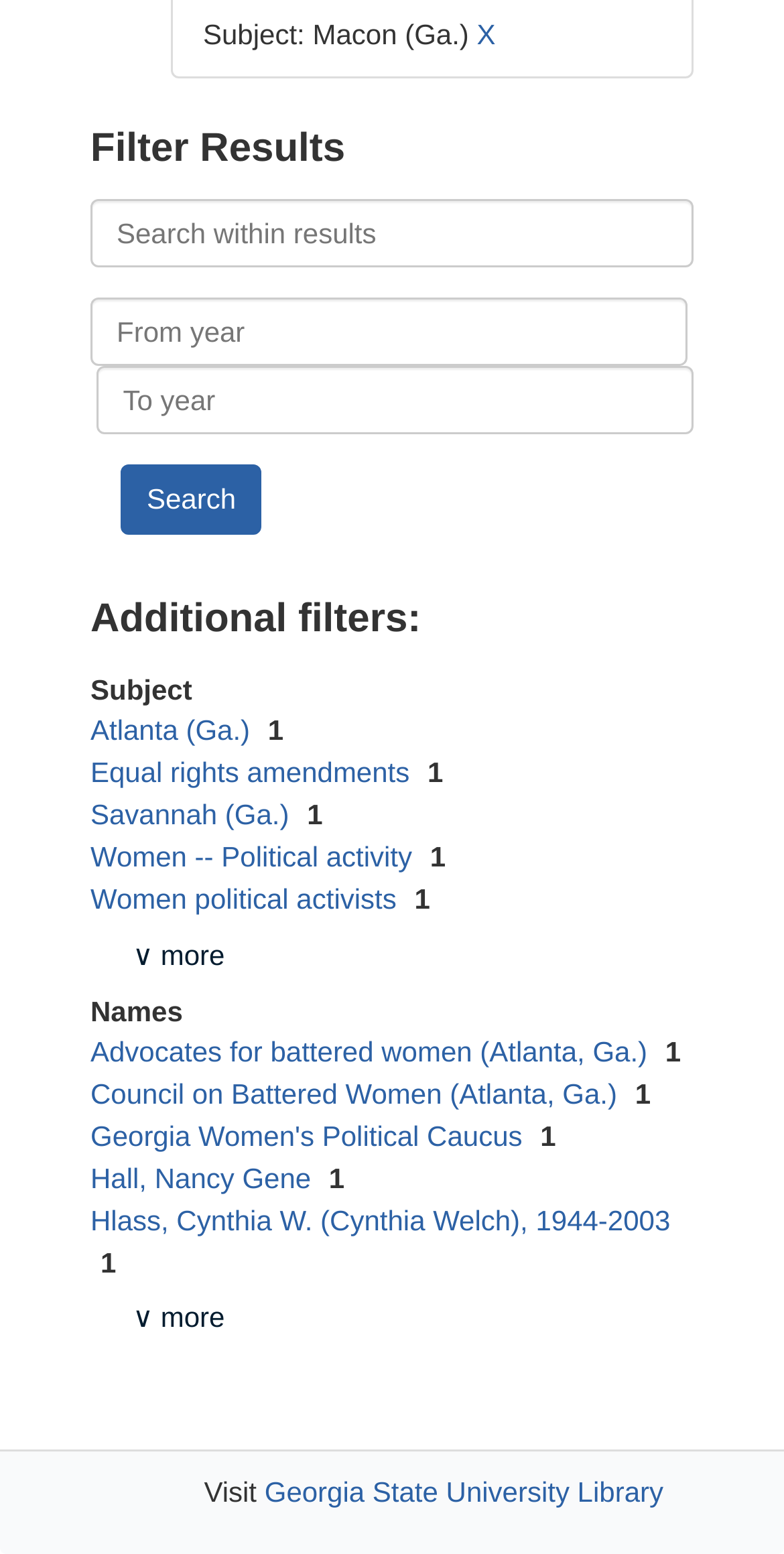Identify the bounding box coordinates of the specific part of the webpage to click to complete this instruction: "Click on Painting Services in Al Barsha South Dubai".

None